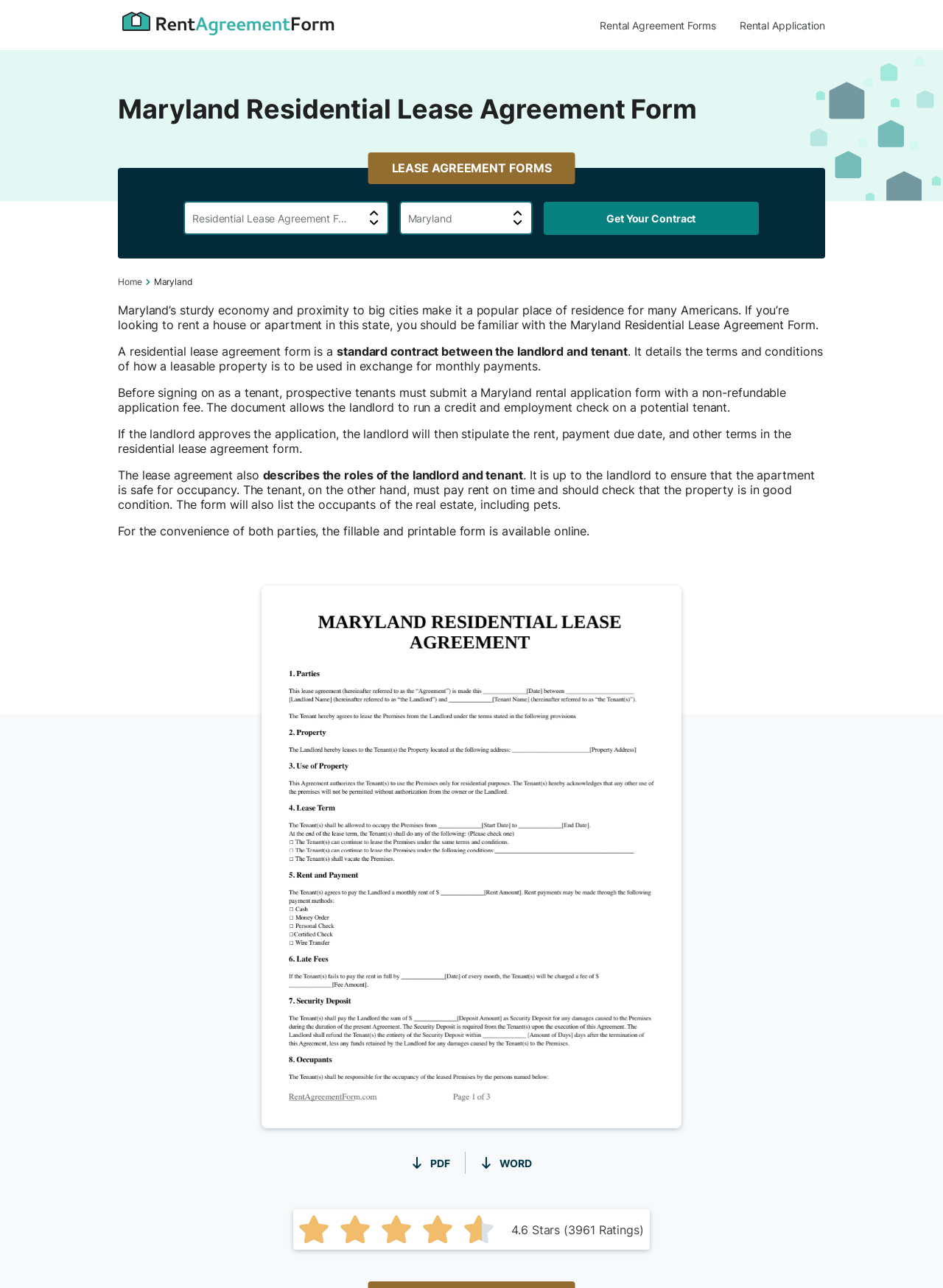Give a comprehensive overview of the webpage, including key elements.

This webpage is about the Maryland Residential Lease Agreement Form, a essential document for renting residential property in Maryland. At the top, there is a logo of Rental Agreement Form on the left side, and two links, "Rental Agreement Forms" and "Rental Application", on the right side. Below the logo, there is a heading "Maryland Residential Lease Agreement Form" followed by a static text "LEASE AGREEMENT FORMS". 

On the left side, there are two comboboxes, "Residential Lease Agreement Forms" and "Maryland", allowing users to select options. On the right side, there is a button "Get Your Contract". 

Below these elements, there is a navigation section "Breadcrumb" with links to "Home" and "Maryland". 

The main content of the webpage starts with a paragraph describing Maryland's economy and its popularity as a residence. It then explains the importance of the Maryland Residential Lease Agreement Form, a standard contract between the landlord and tenant, detailing the terms and conditions of renting a property. 

The webpage also explains the process of submitting a rental application form, the roles of the landlord and tenant, and the contents of the lease agreement form, including the occupants of the property, including pets. 

There is an image of a Maryland Residential Lease Agreement Sample in the middle of the webpage. At the bottom, there are links to download the form in PDF and WORD formats, accompanied by their respective icons. 

Finally, there are five star ratings with a rating of 4.6 out of 5, based on 3961 ratings, at the very bottom of the webpage.